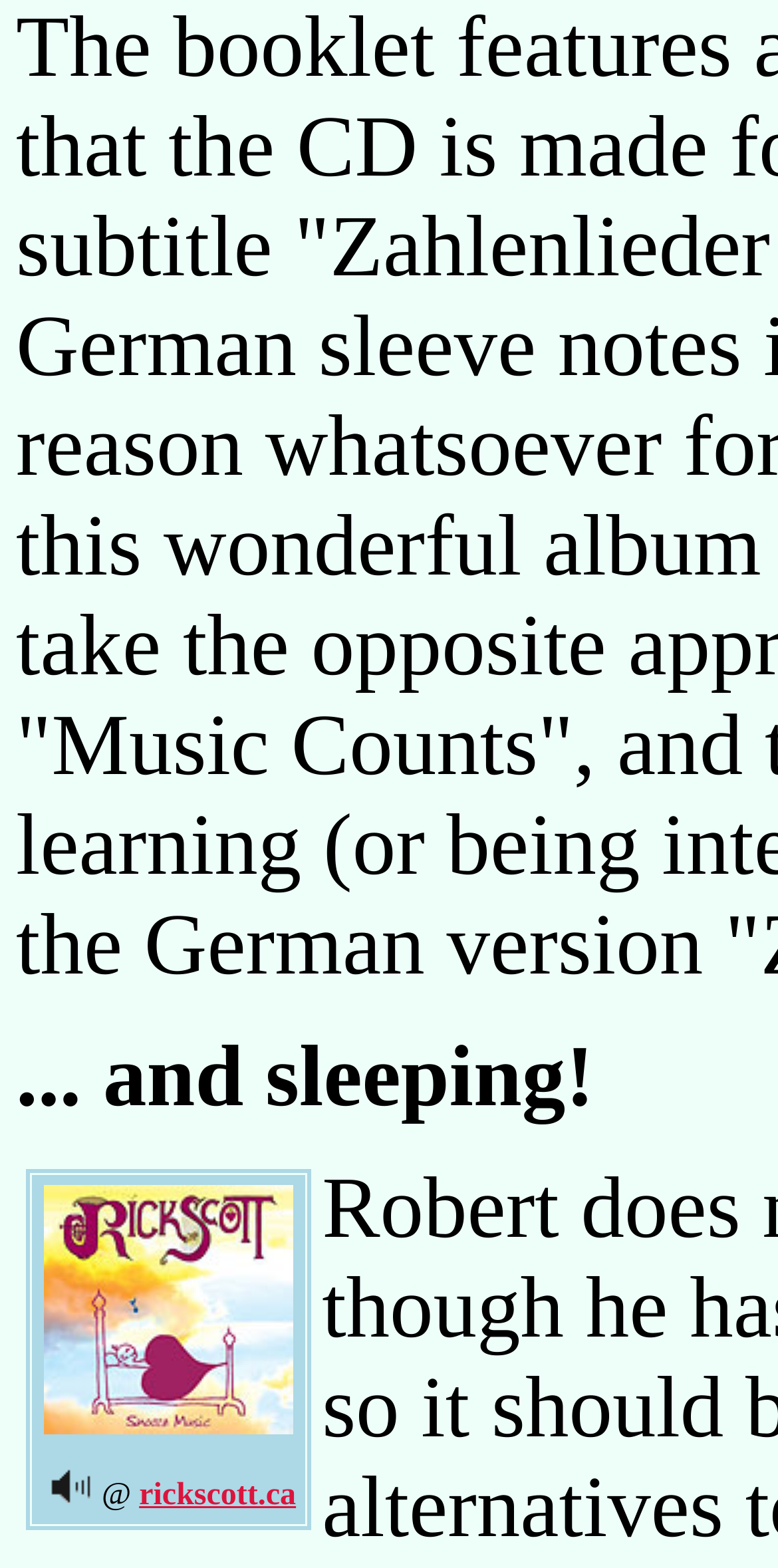What is the website URL associated with Rick Scott?
Using the image, provide a concise answer in one word or a short phrase.

rickscott.ca